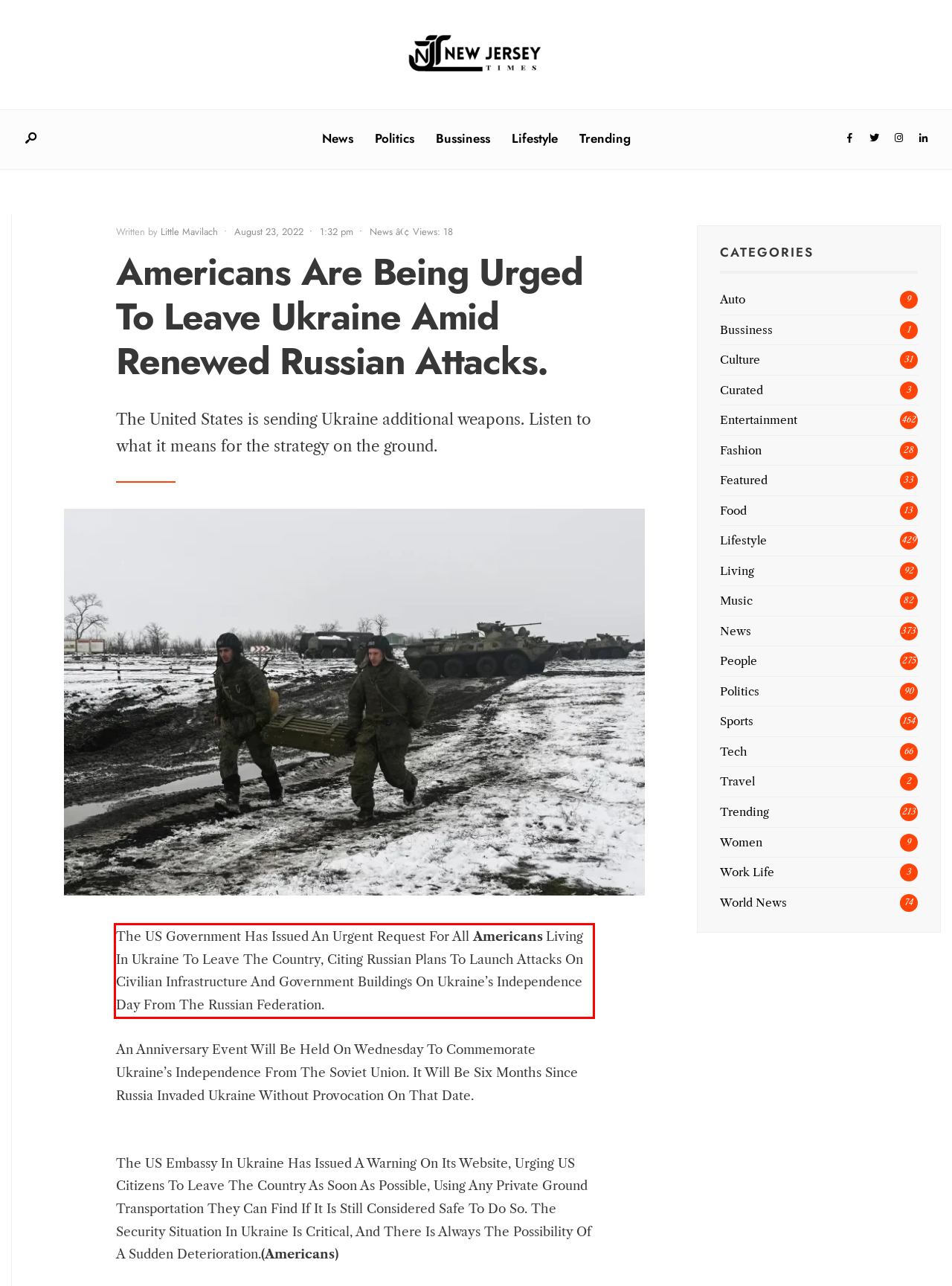Please examine the screenshot of the webpage and read the text present within the red rectangle bounding box.

The US Government Has Issued An Urgent Request For All Americans Living In Ukraine To Leave The Country, Citing Russian Plans To Launch Attacks On Civilian Infrastructure And Government Buildings On Ukraine’s Independence Day From The Russian Federation.